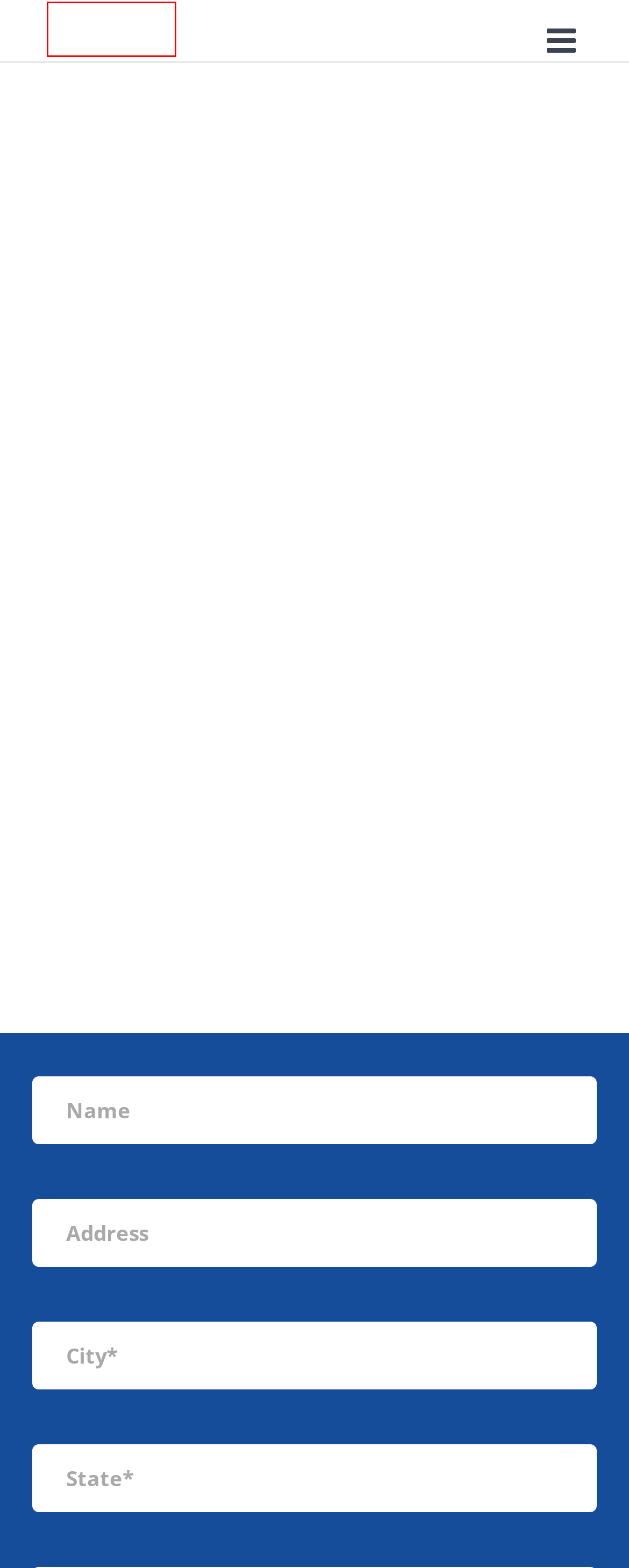You have a screenshot of a webpage with a red bounding box around a UI element. Determine which webpage description best matches the new webpage that results from clicking the element in the bounding box. Here are the candidates:
A. Privacy Policy - Houston Capital Home Buyers
B. InvestHomePro
C. What's My Mobile Home Value? | How To Figure Out What It's Worth May 2024
D. Terms of Service - Houston Capital Home Buyers
E. Selling A Manufactured Home Can Be Difficult | Here's How To Sell Fast May 2024
F. Sitemap - Houston Capital Home Buyers
G. Blog - Houston Capital Home Buyers
H. Sell Your House For Cash | Houston Capital Home Buyers

H